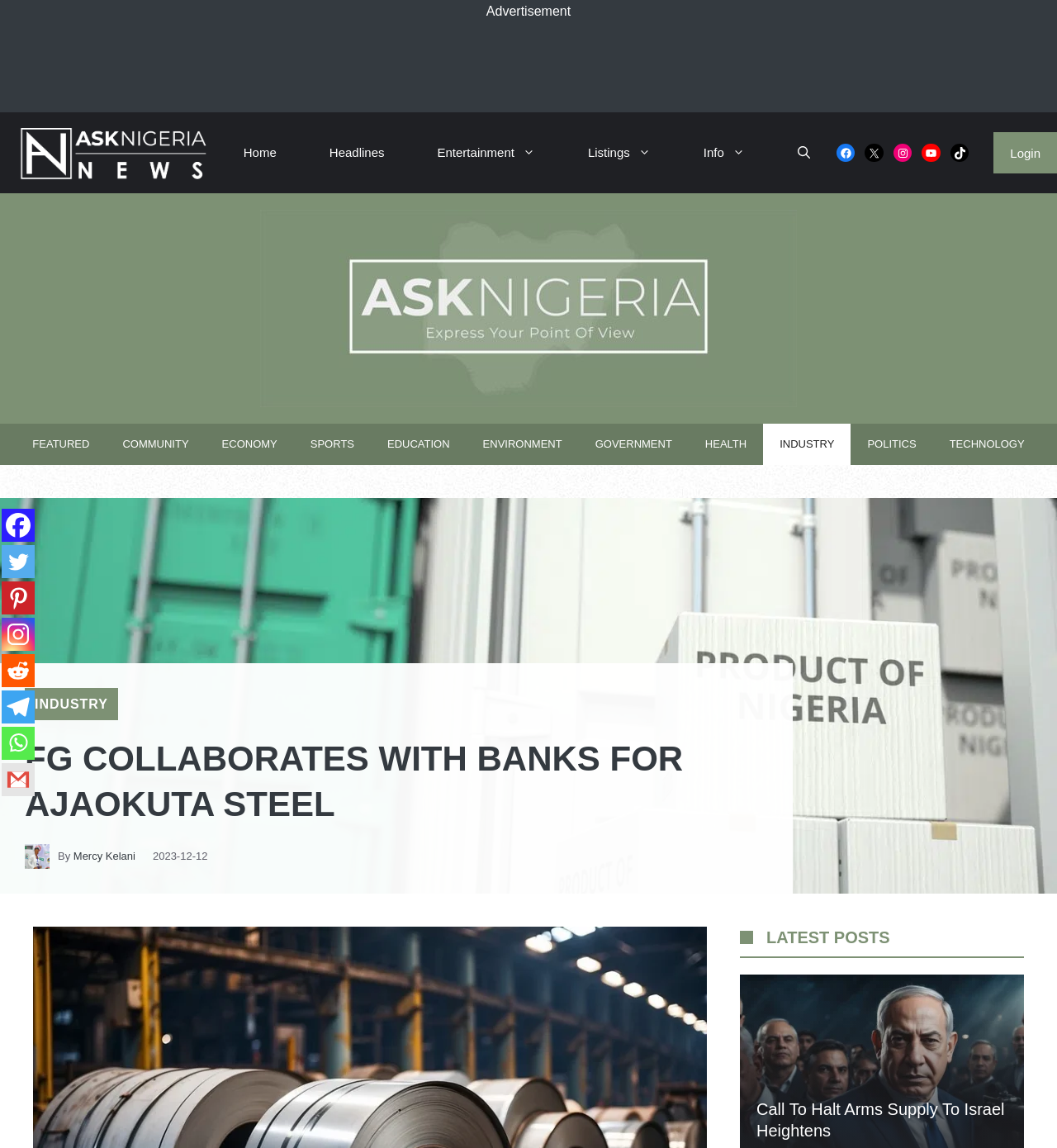What is the name of the website?
Look at the image and answer the question with a single word or phrase.

Ask Nigeria